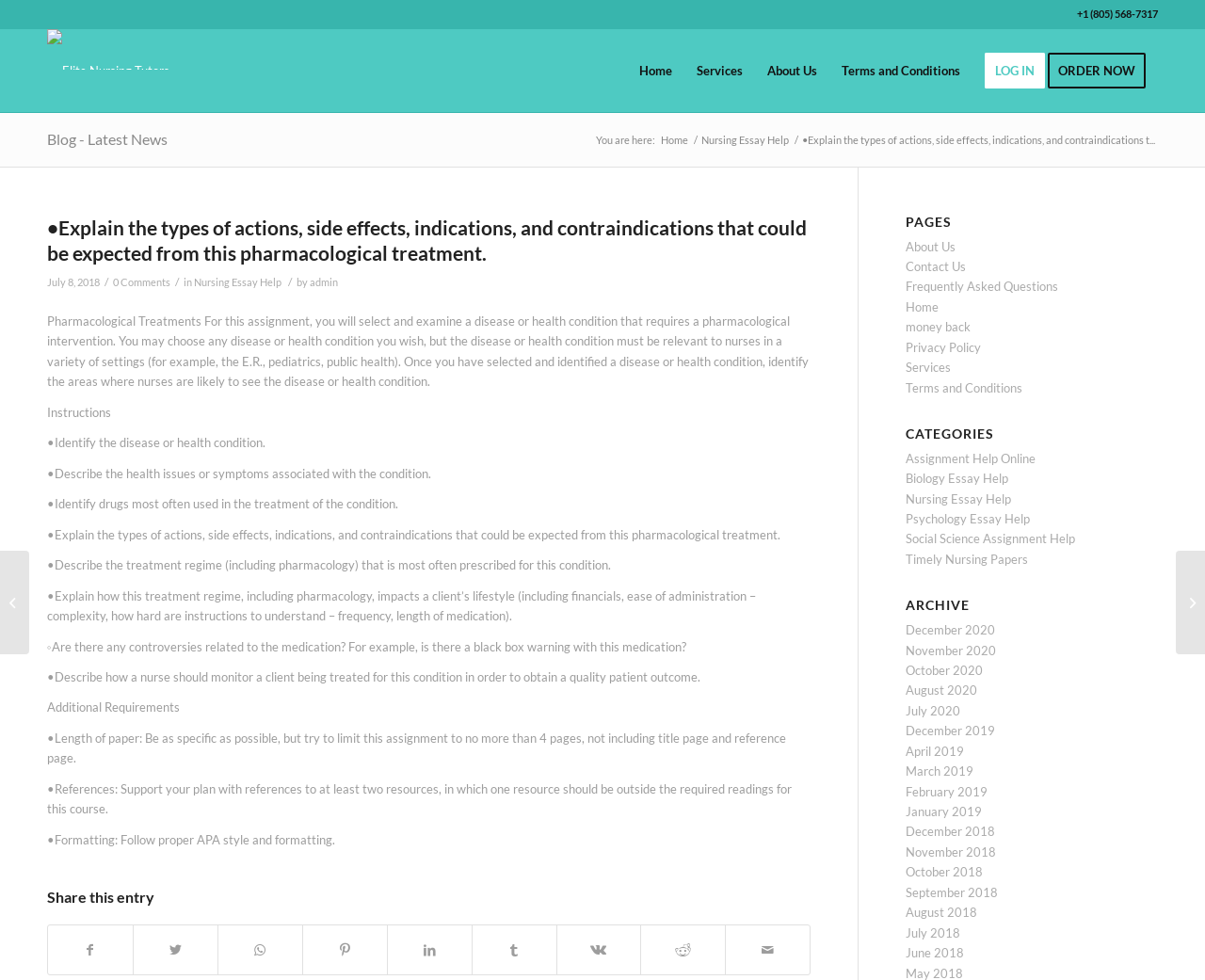Please identify the bounding box coordinates of where to click in order to follow the instruction: "Click on 'Elite Nursing Tutors' logo".

[0.039, 0.03, 0.141, 0.114]